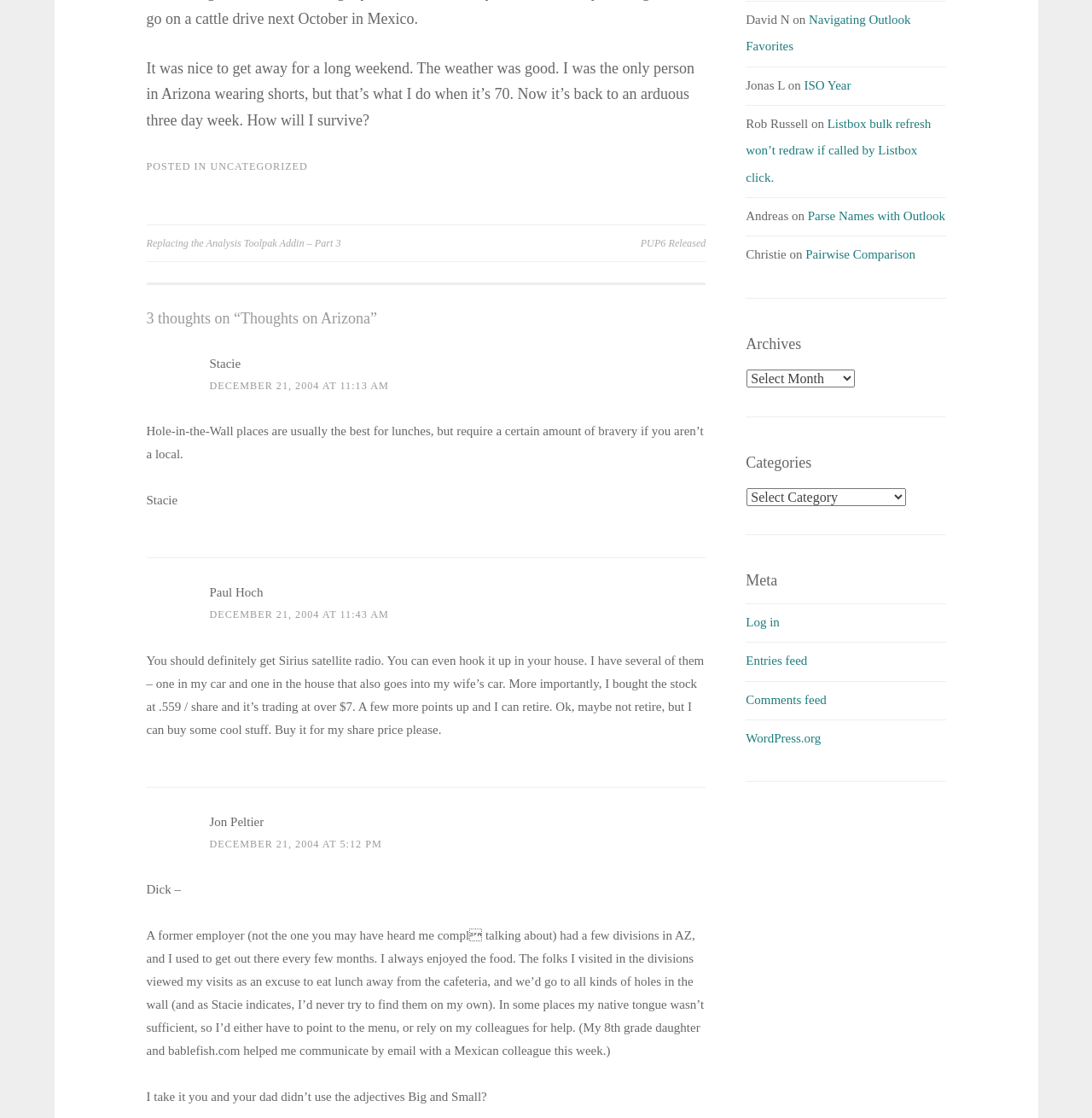Please find the bounding box coordinates of the element that must be clicked to perform the given instruction: "Read more about The Economics of Food and Agricultural Markets - 2nd Edition". The coordinates should be four float numbers from 0 to 1, i.e., [left, top, right, bottom].

None